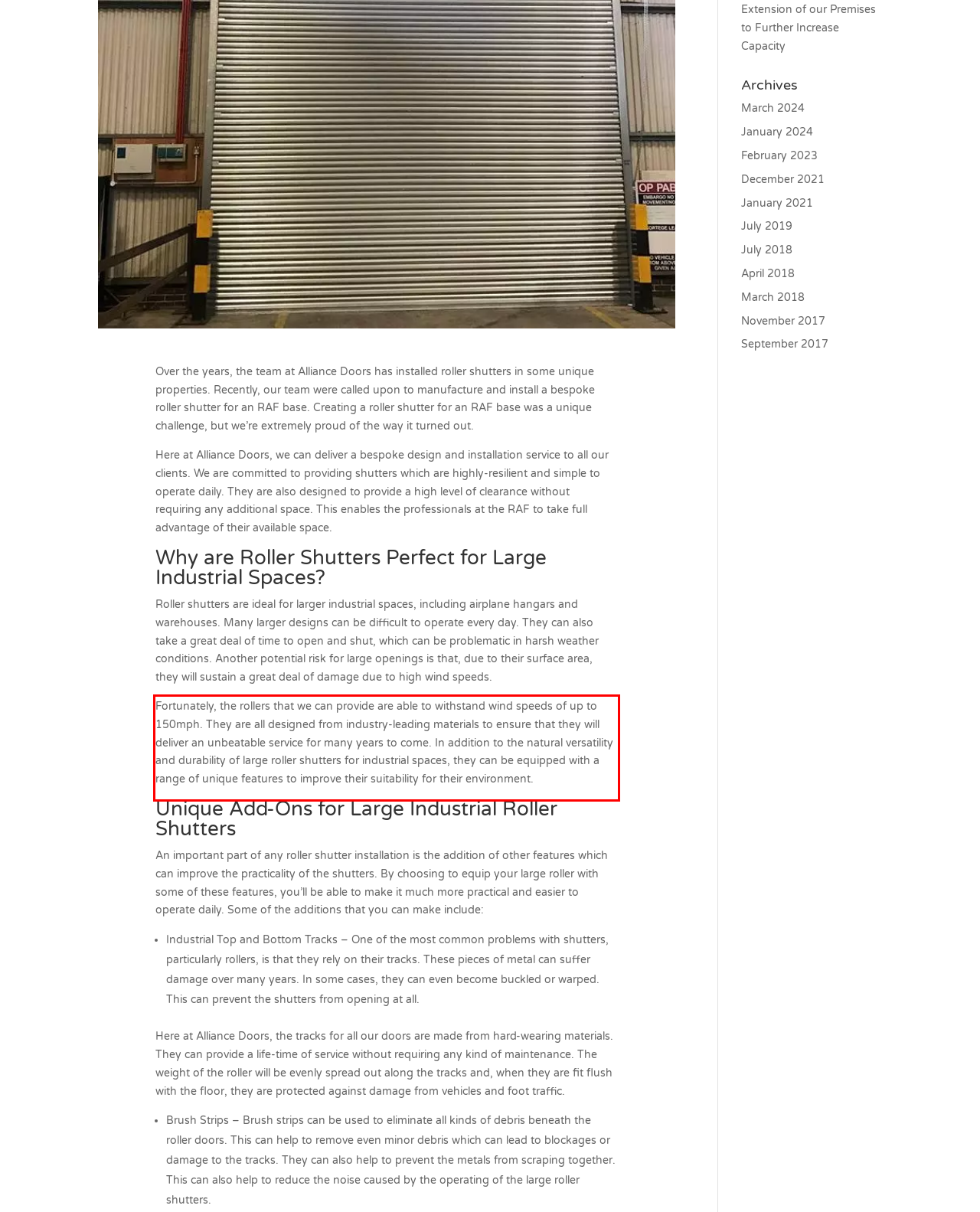Please look at the webpage screenshot and extract the text enclosed by the red bounding box.

Fortunately, the rollers that we can provide are able to withstand wind speeds of up to 150mph. They are all designed from industry-leading materials to ensure that they will deliver an unbeatable service for many years to come. In addition to the natural versatility and durability of large roller shutters for industrial spaces, they can be equipped with a range of unique features to improve their suitability for their environment.